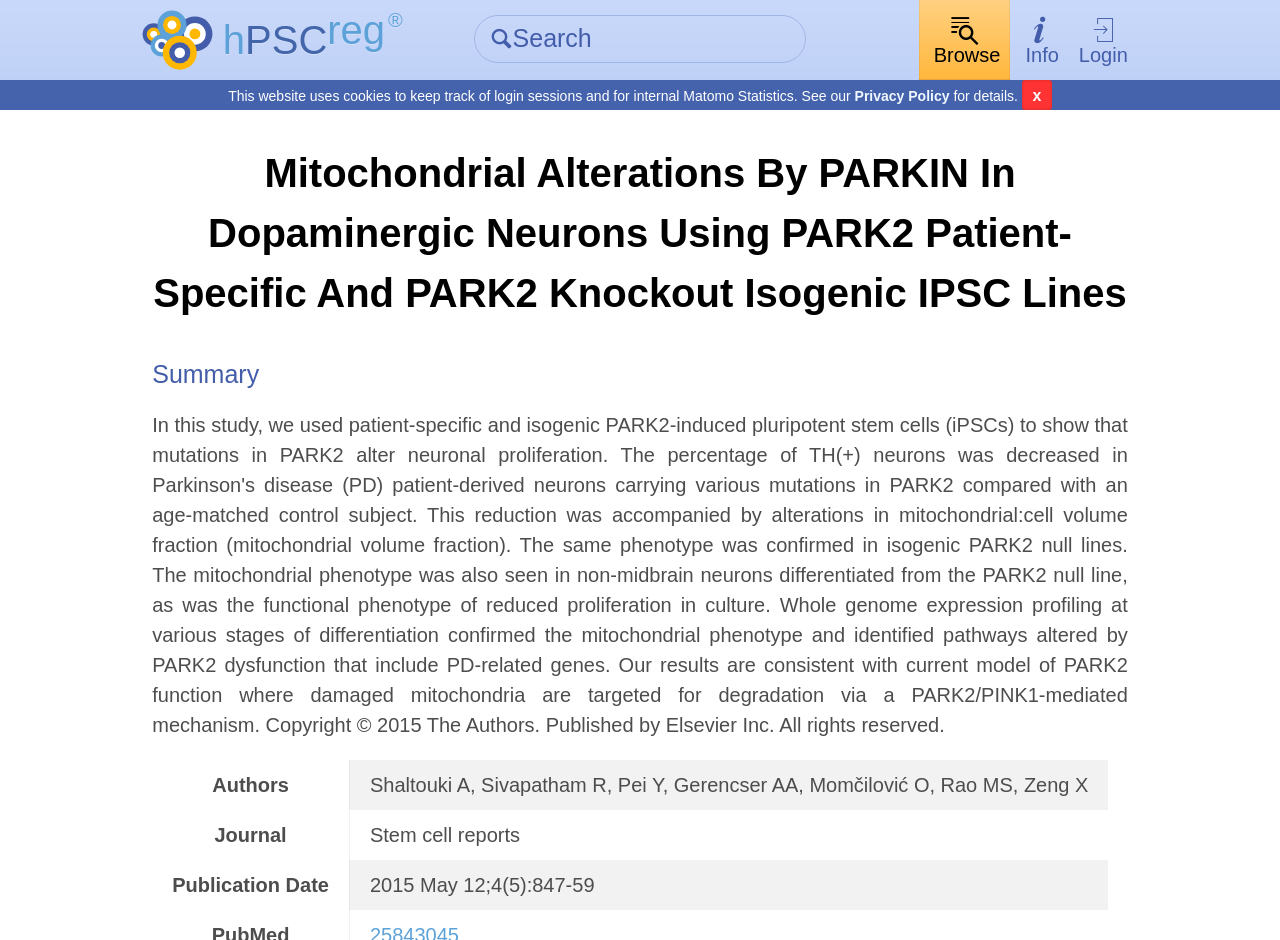Given the element description, predict the bounding box coordinates in the format (top-left x, top-left y, bottom-right x, bottom-right y). Make sure all values are between 0 and 1. Here is the element description: Info

[0.789, 0.0, 0.835, 0.085]